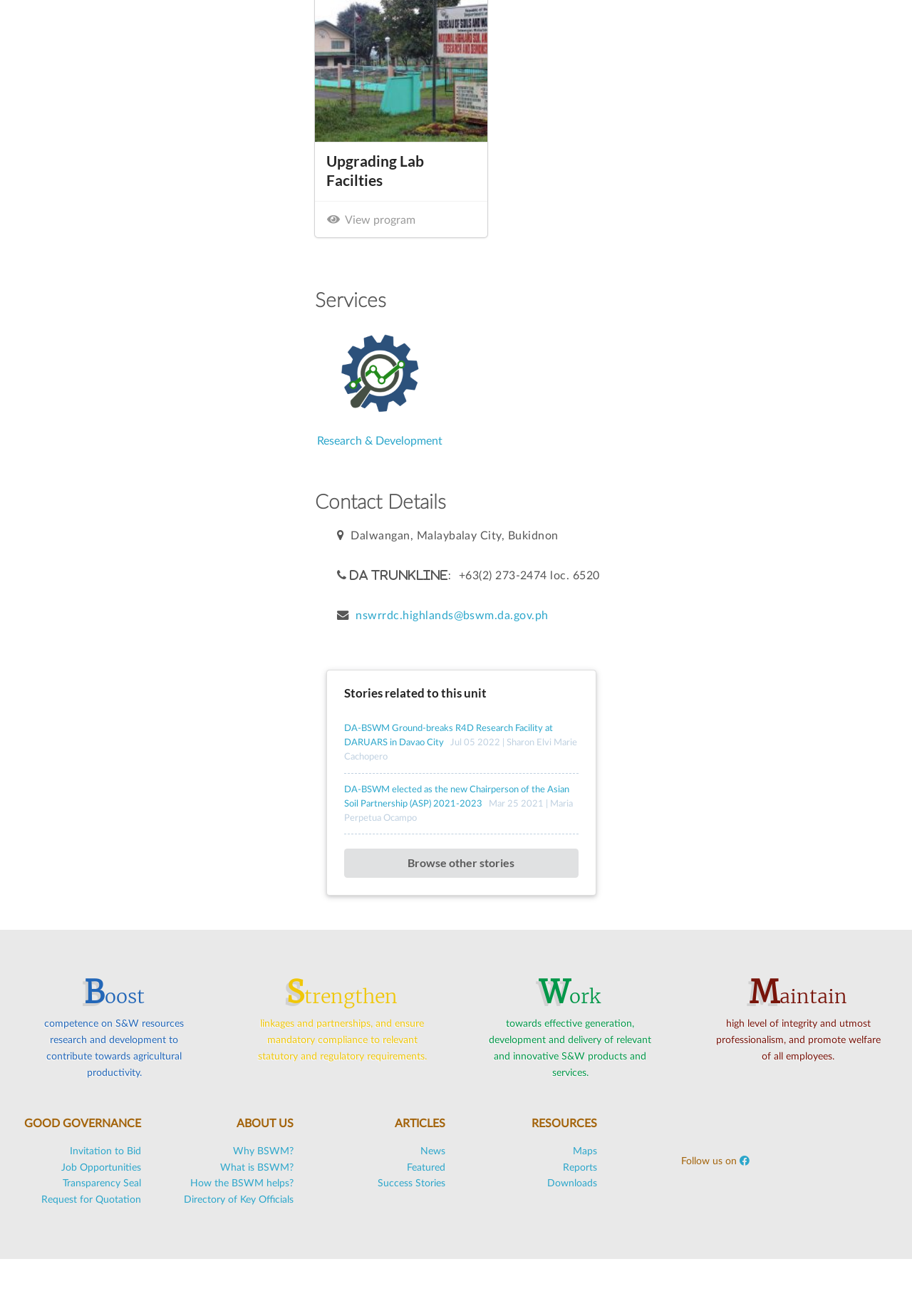Find the bounding box of the element with the following description: "News". The coordinates must be four float numbers between 0 and 1, formatted as [left, top, right, bottom].

[0.461, 0.871, 0.488, 0.879]